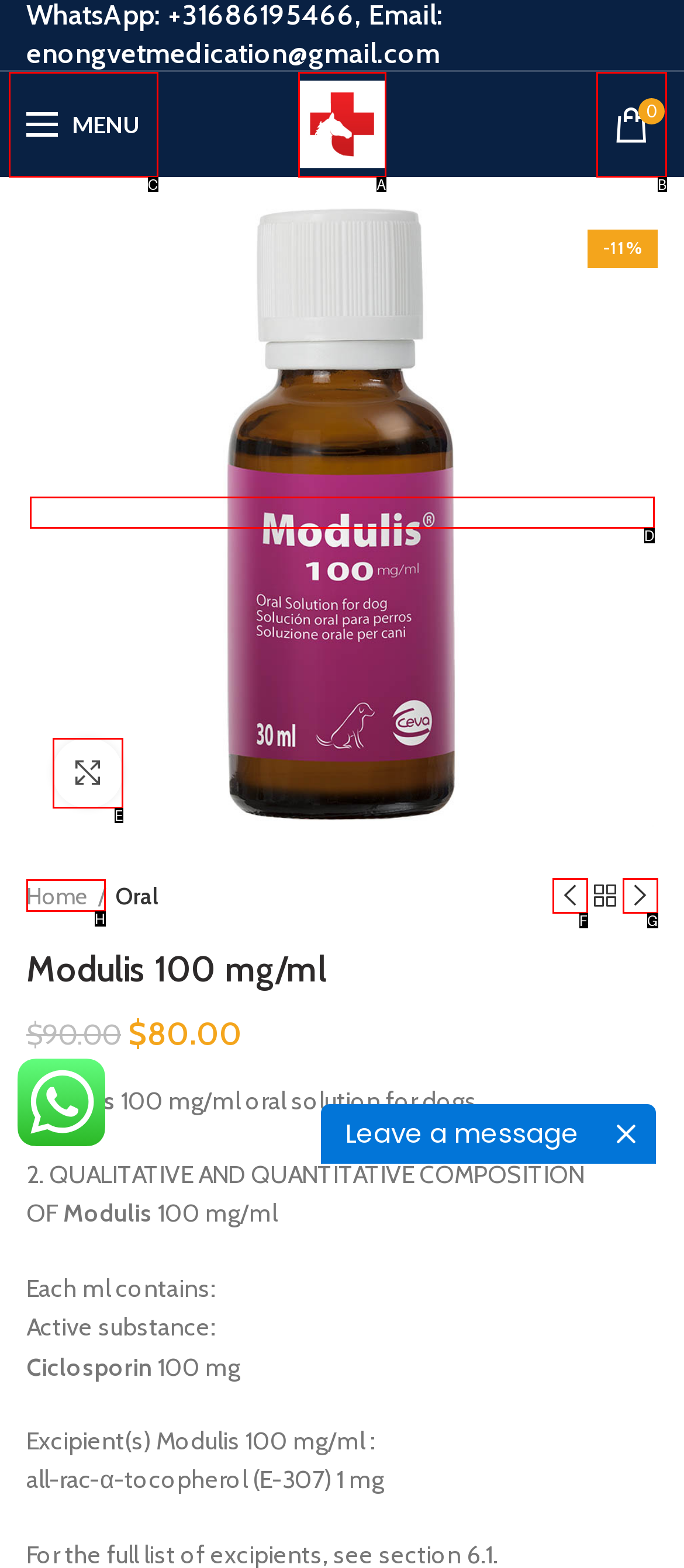Point out which HTML element you should click to fulfill the task: Click the MENU link.
Provide the option's letter from the given choices.

C